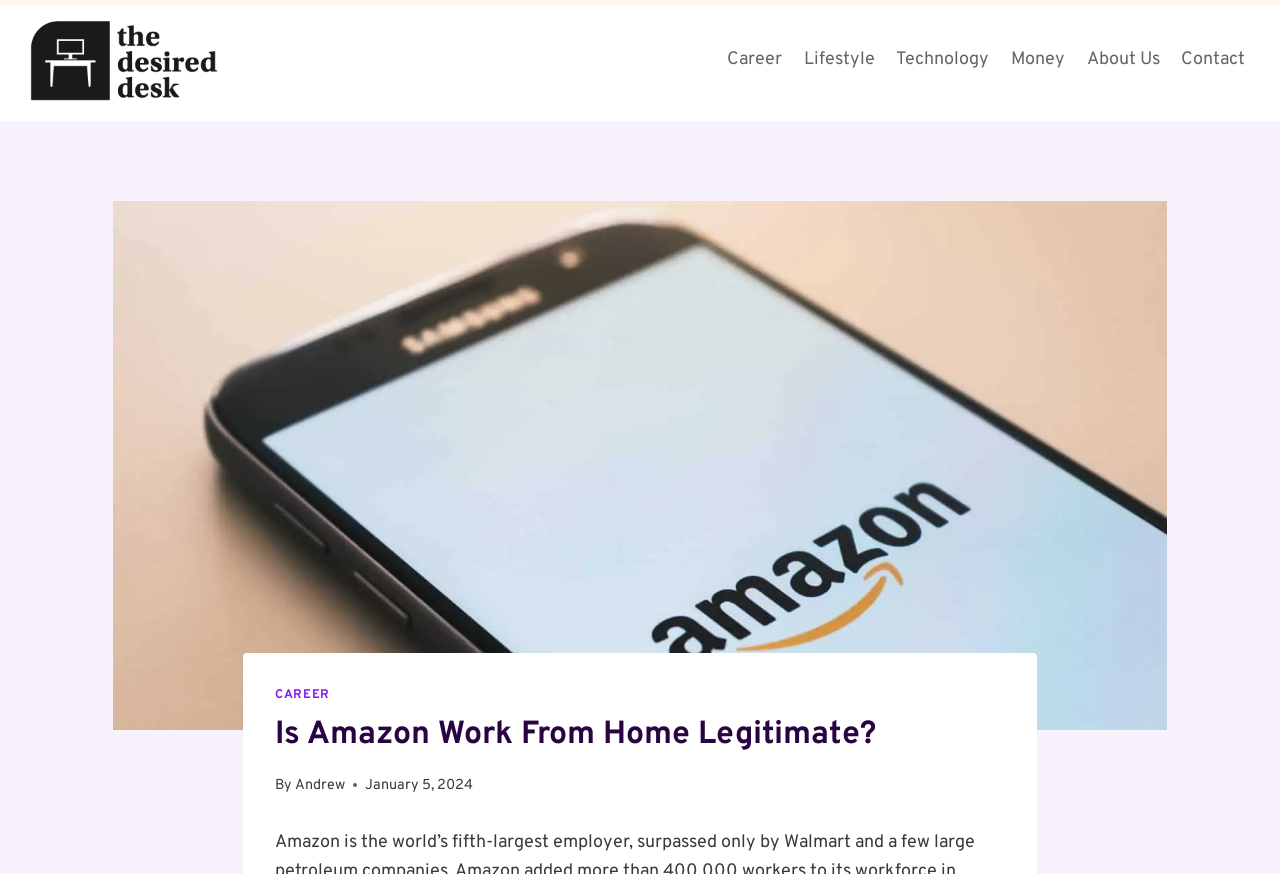Find the bounding box coordinates for the area you need to click to carry out the instruction: "read the article about amazon work from home". The coordinates should be four float numbers between 0 and 1, indicated as [left, top, right, bottom].

[0.215, 0.814, 0.785, 0.869]